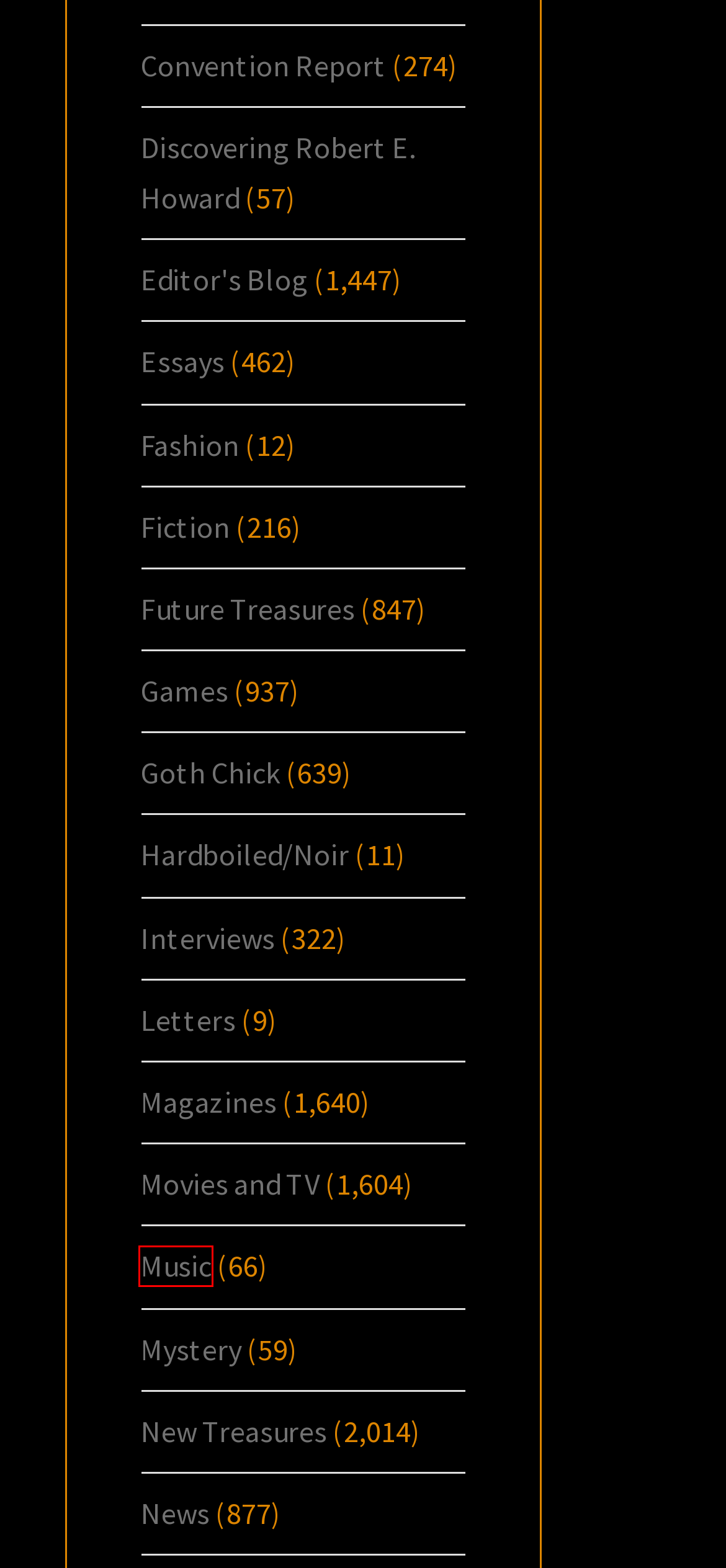Review the webpage screenshot provided, noting the red bounding box around a UI element. Choose the description that best matches the new webpage after clicking the element within the bounding box. The following are the options:
A. Fiction – Black Gate
B. Interviews – Black Gate
C. Convention Report – Black Gate
D. Essays – Black Gate
E. Music – Black Gate
F. Editor’s Blog – Black Gate
G. Magazines – Black Gate
H. Goth Chick – Black Gate

E